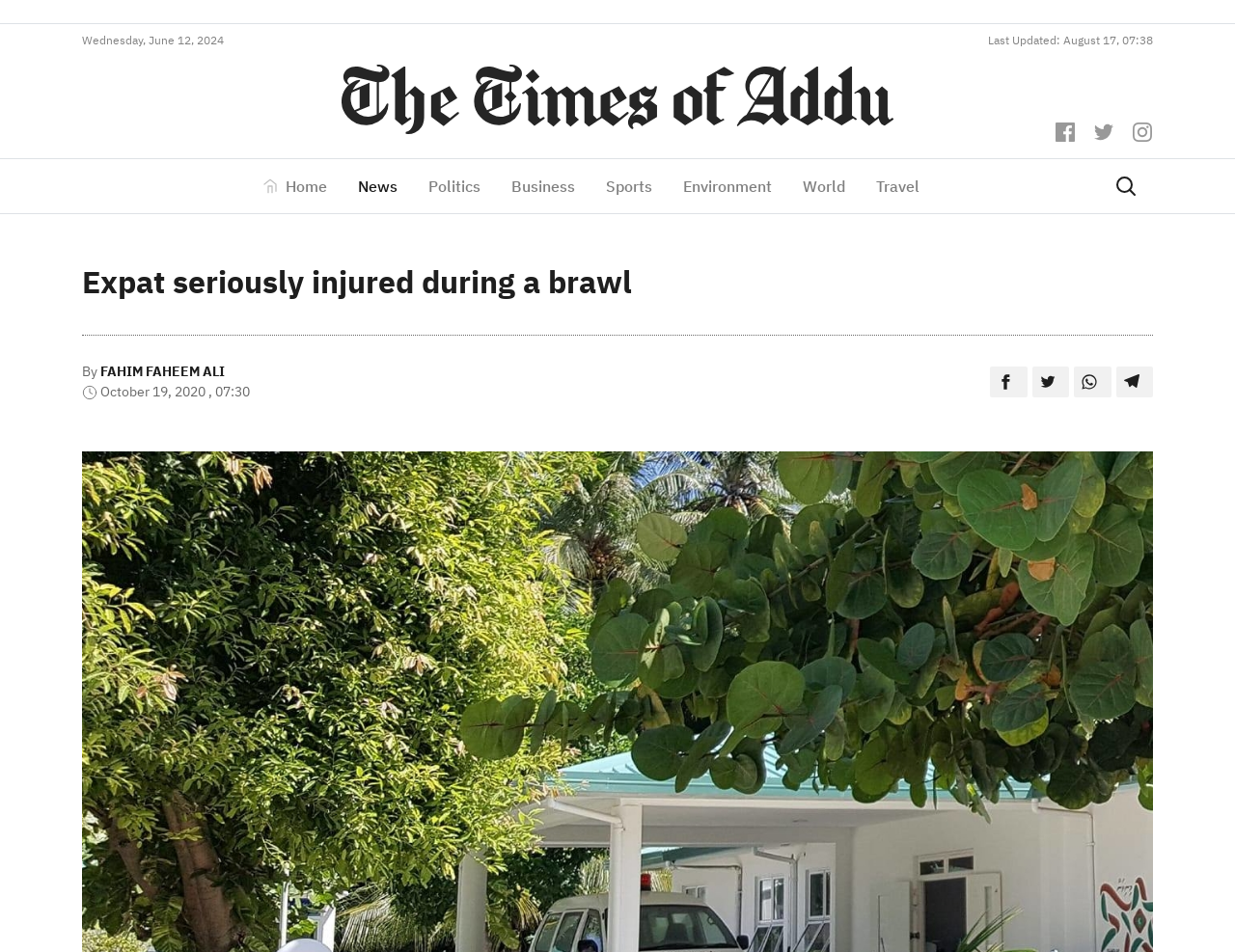Specify the bounding box coordinates of the region I need to click to perform the following instruction: "Read the news headline". The coordinates must be four float numbers in the range of 0 to 1, i.e., [left, top, right, bottom].

[0.066, 0.274, 0.934, 0.343]